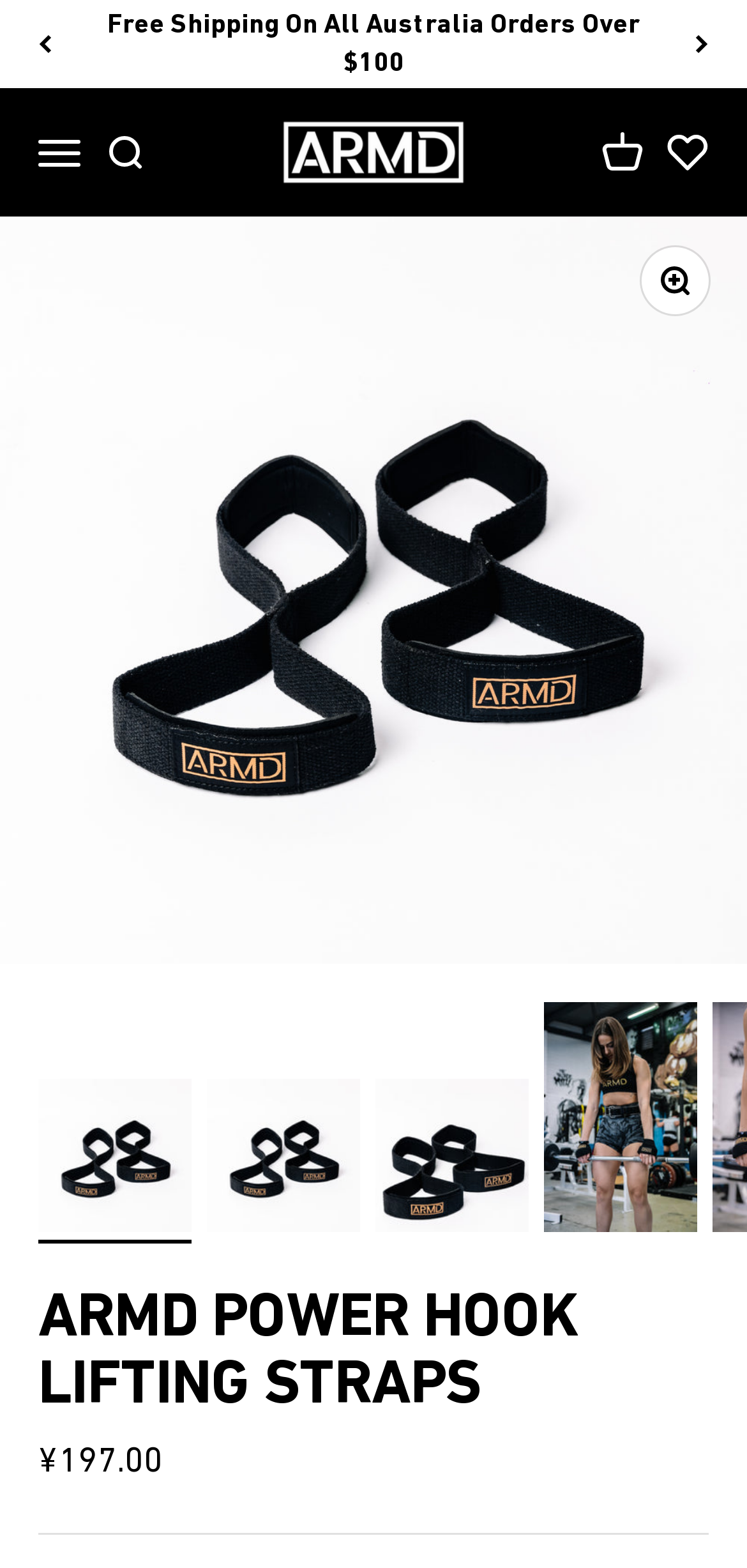Extract the text of the main heading from the webpage.

ARMD POWER HOOK LIFTING STRAPS